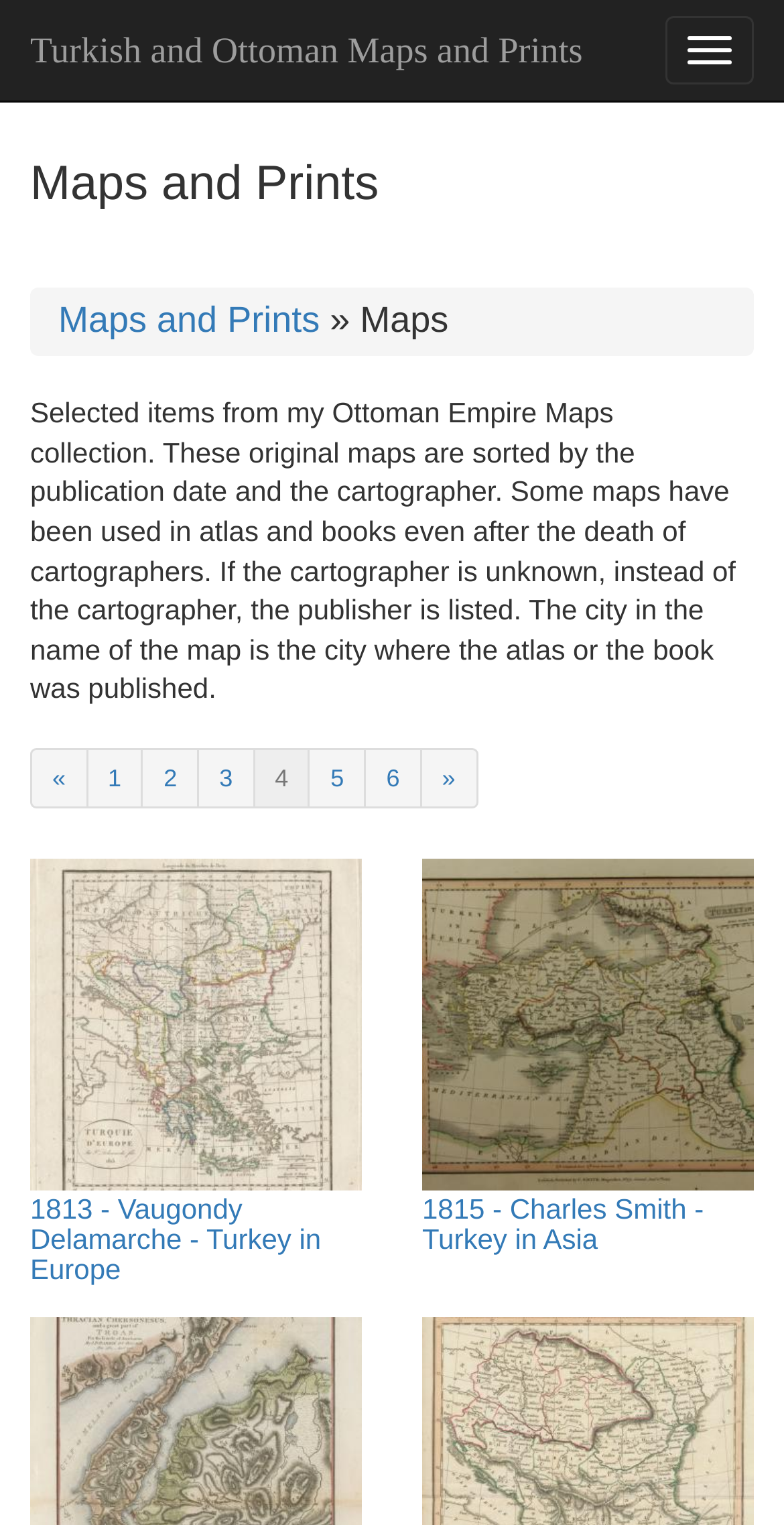Find the bounding box coordinates for the area that must be clicked to perform this action: "View page 2".

[0.18, 0.49, 0.254, 0.53]